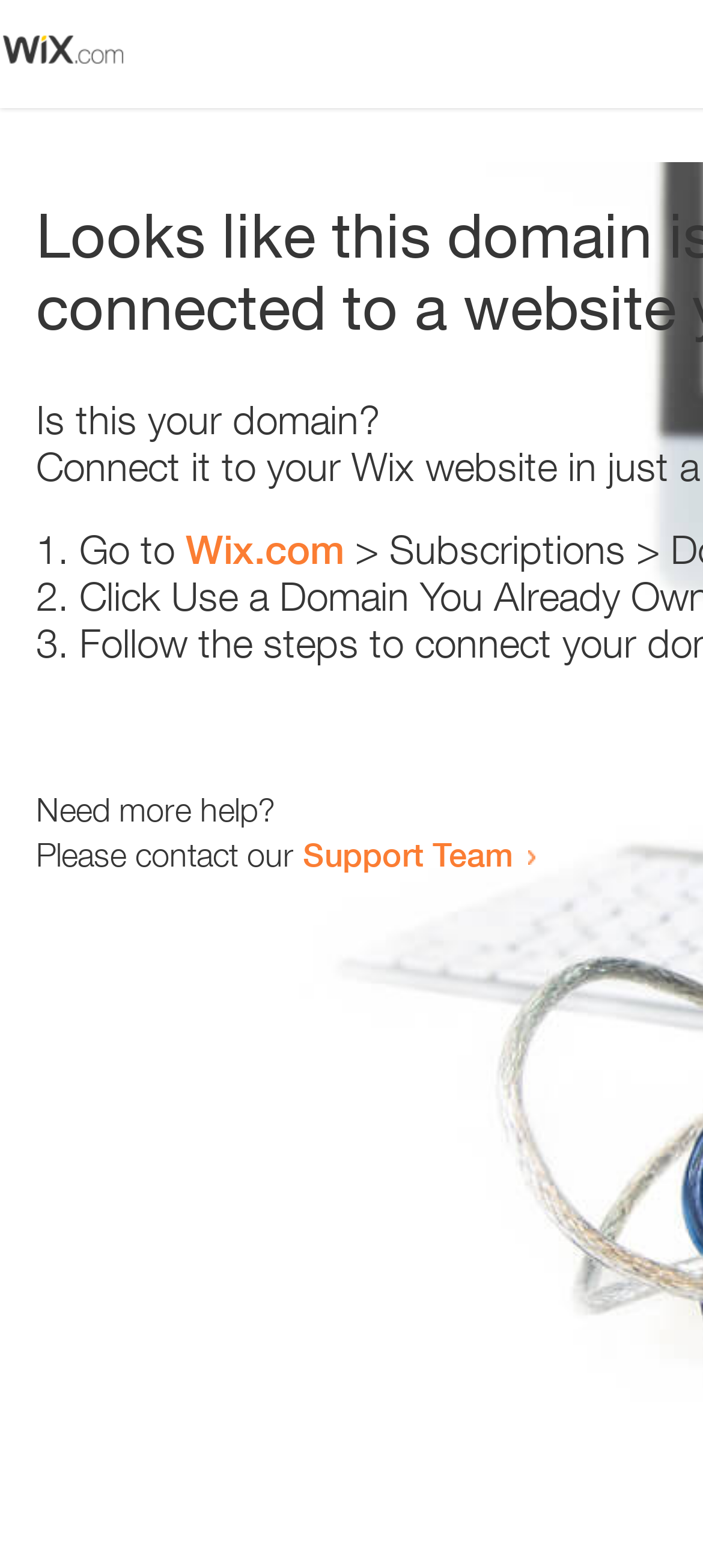Find the bounding box of the UI element described as follows: "Wix.com".

[0.264, 0.336, 0.49, 0.365]